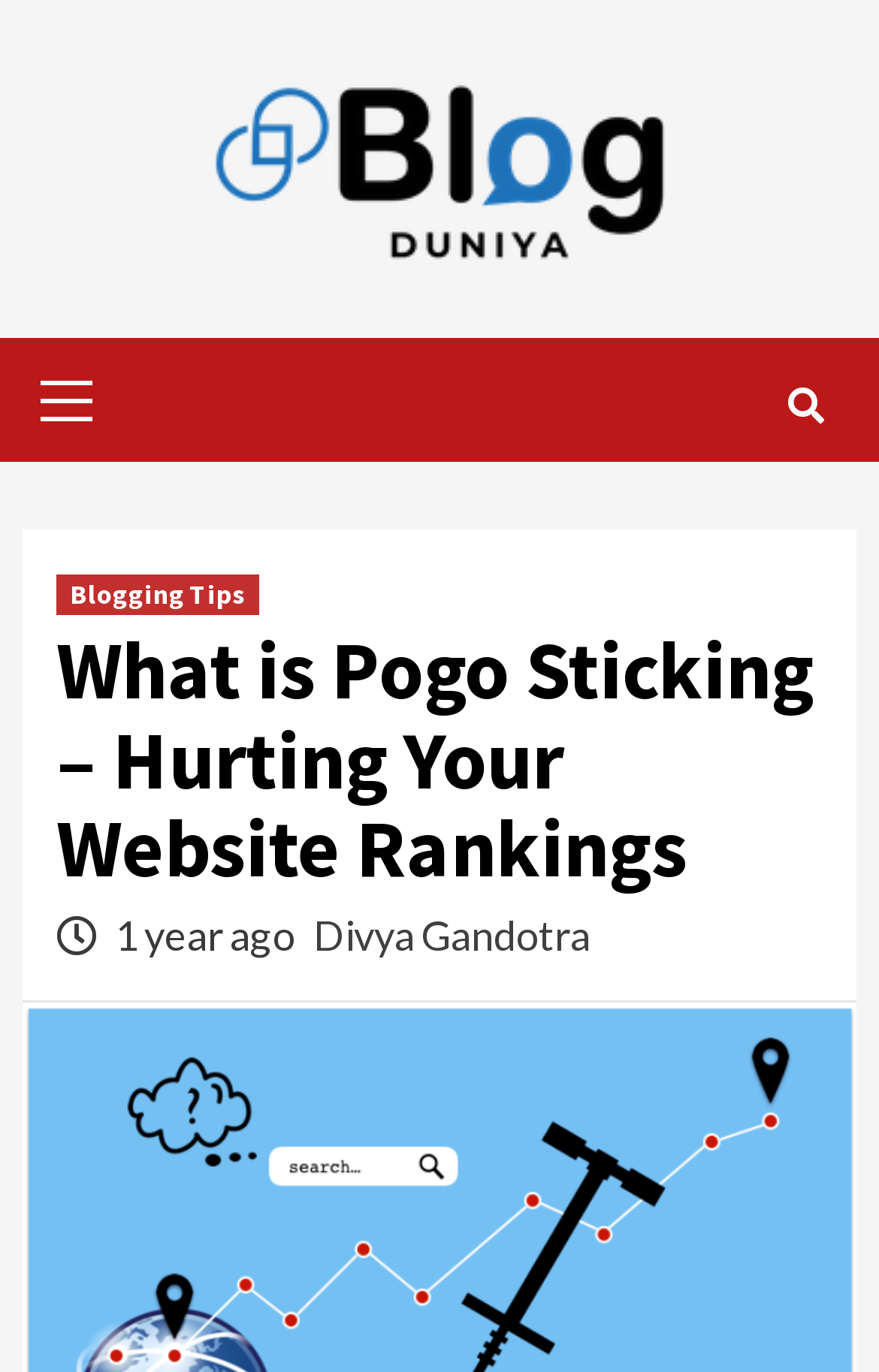How many menu items are there in the primary menu?
Please ensure your answer to the question is detailed and covers all necessary aspects.

I found the number of menu items by looking at the generic element with the text 'Primary Menu' which contains only one link element, so there is only one menu item.